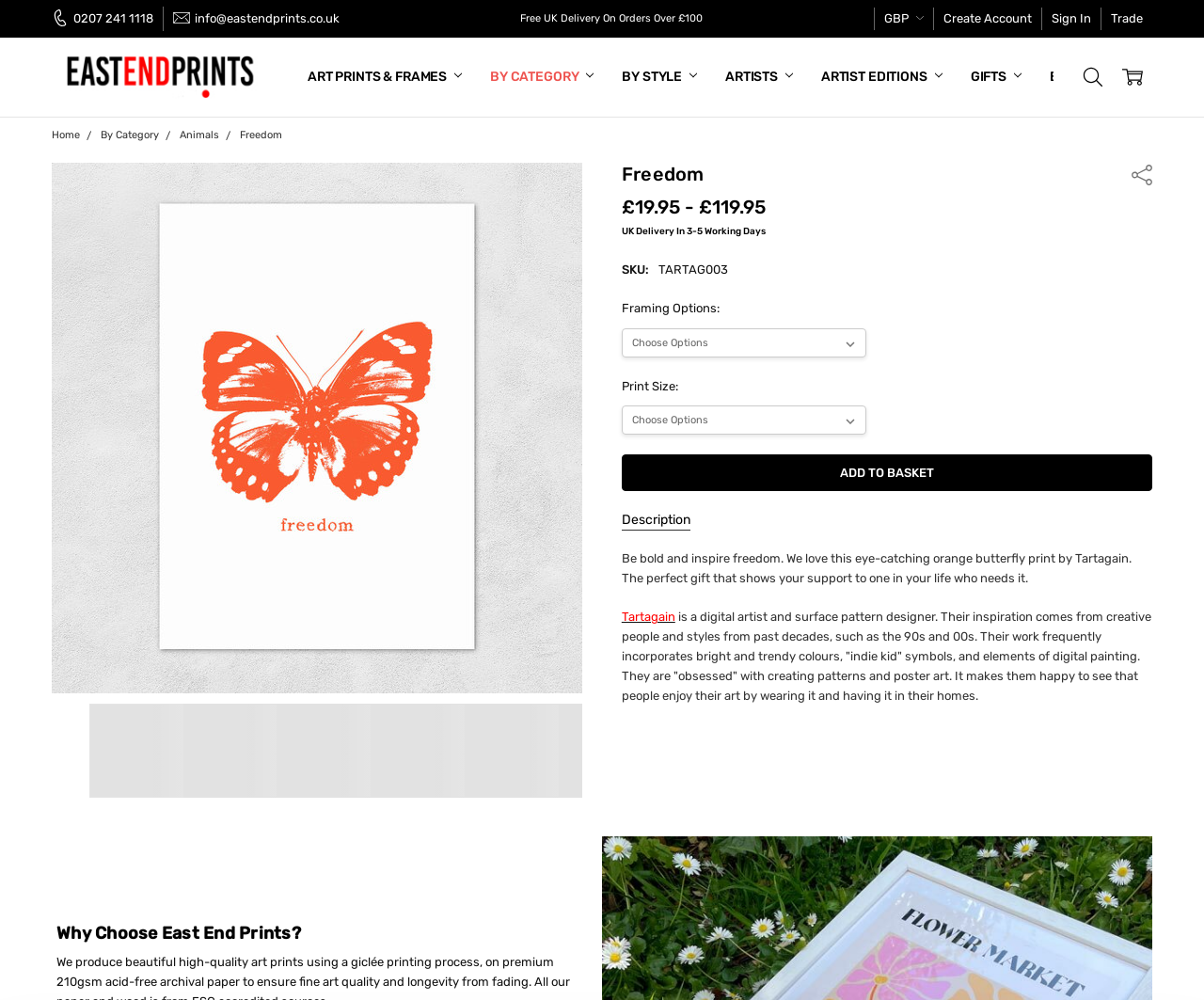Provide a short, one-word or phrase answer to the question below:
What is the name of the artist who created the print?

Tartagain